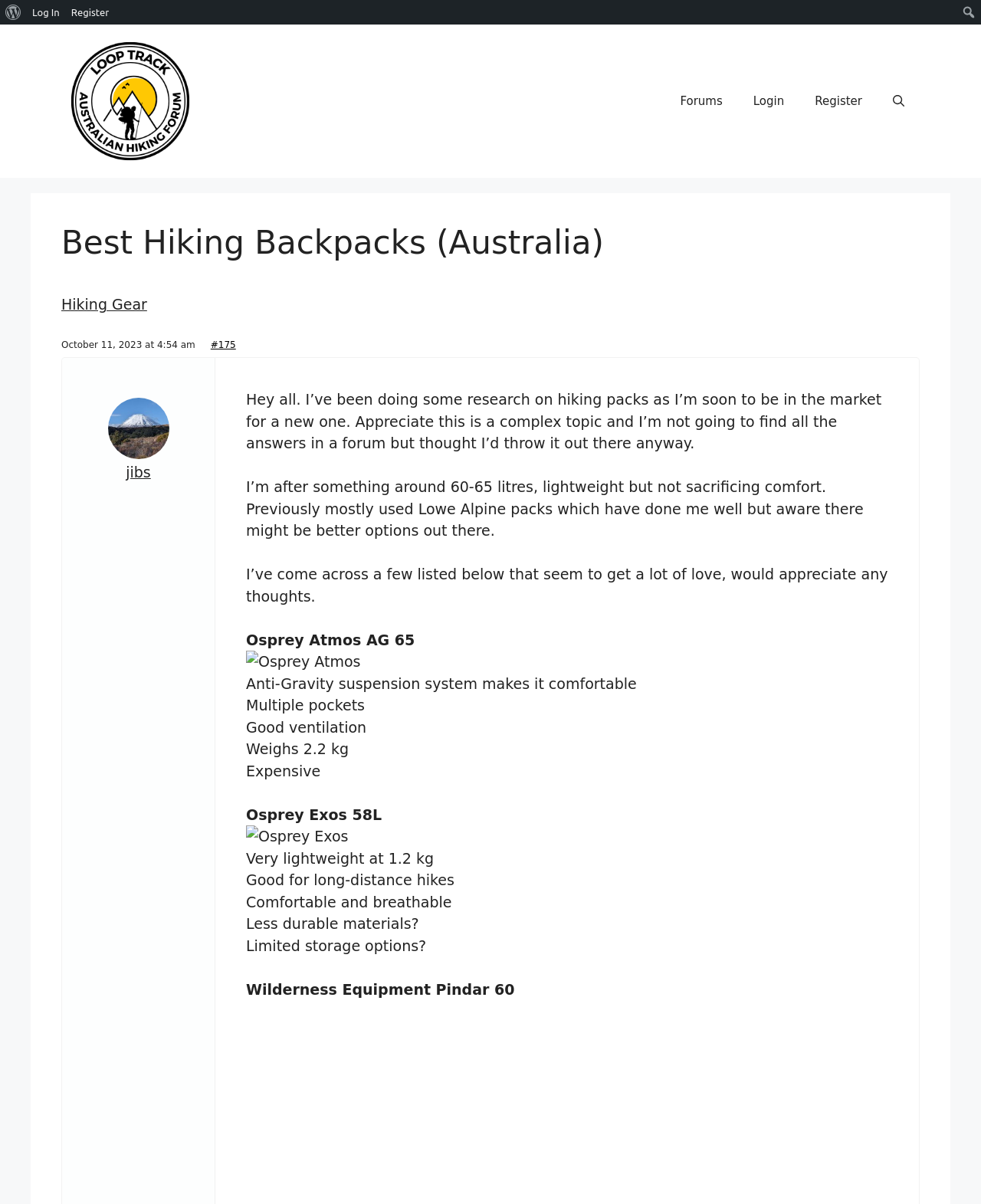What is the weight of the Osprey Exos 58L?
Based on the screenshot, provide your answer in one word or phrase.

1.2 kg